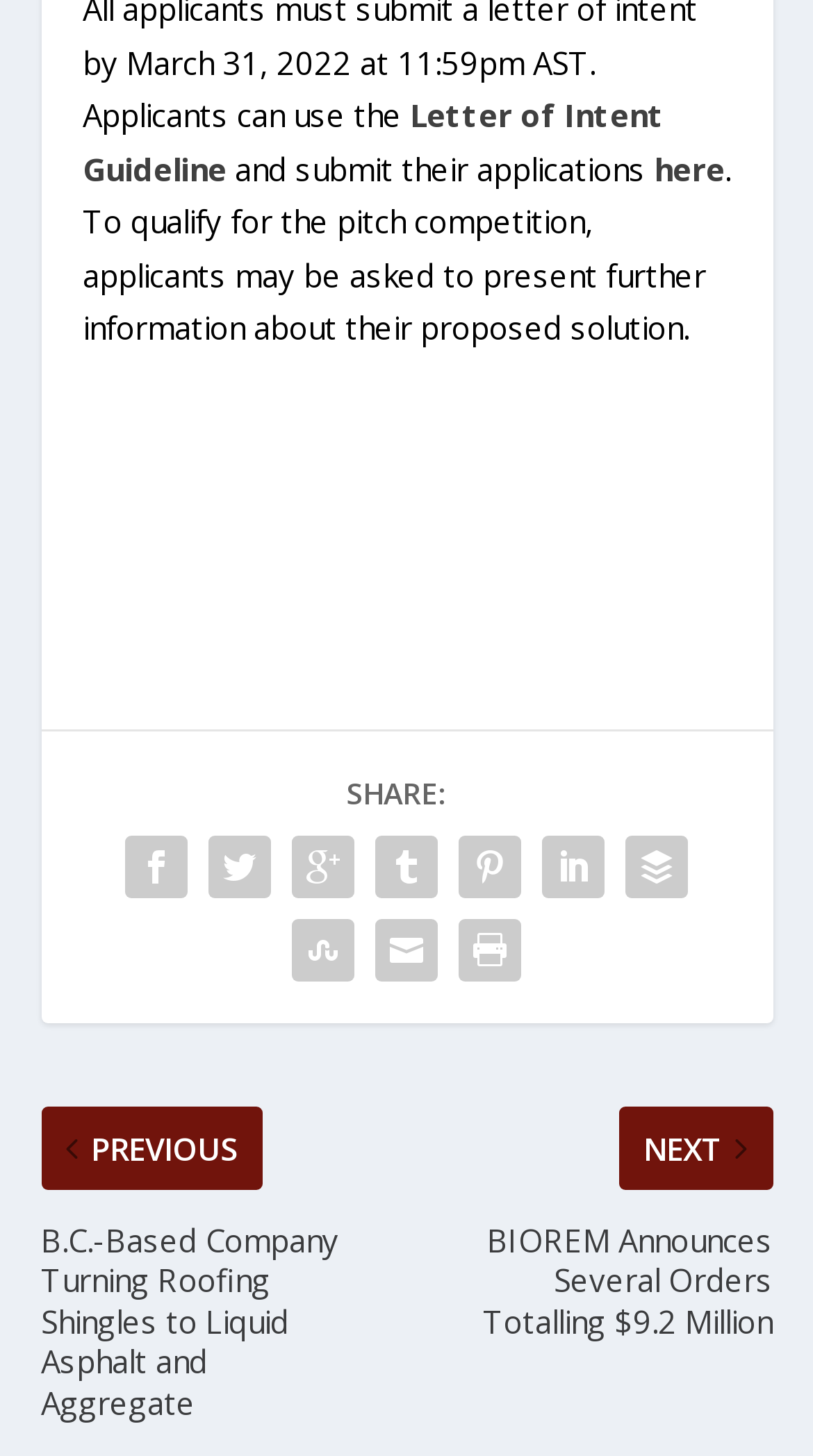What is the guideline for applicants?
Please provide a comprehensive and detailed answer to the question.

The guideline for applicants is the 'Letter of Intent Guideline', which is mentioned as a link on the webpage.